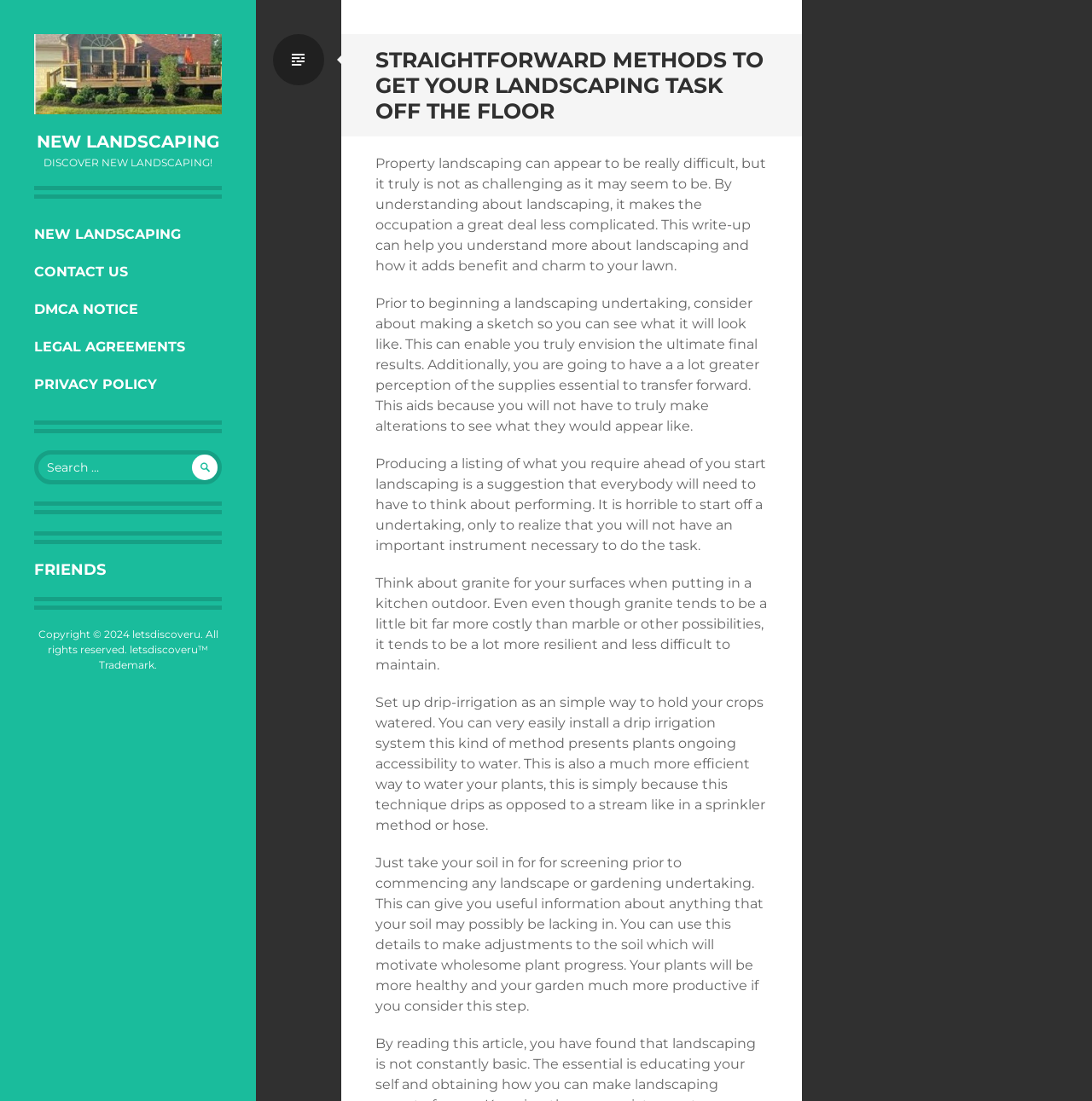Could you specify the bounding box coordinates for the clickable section to complete the following instruction: "Send an email to enquiries@accountantmk.co.uk"?

None